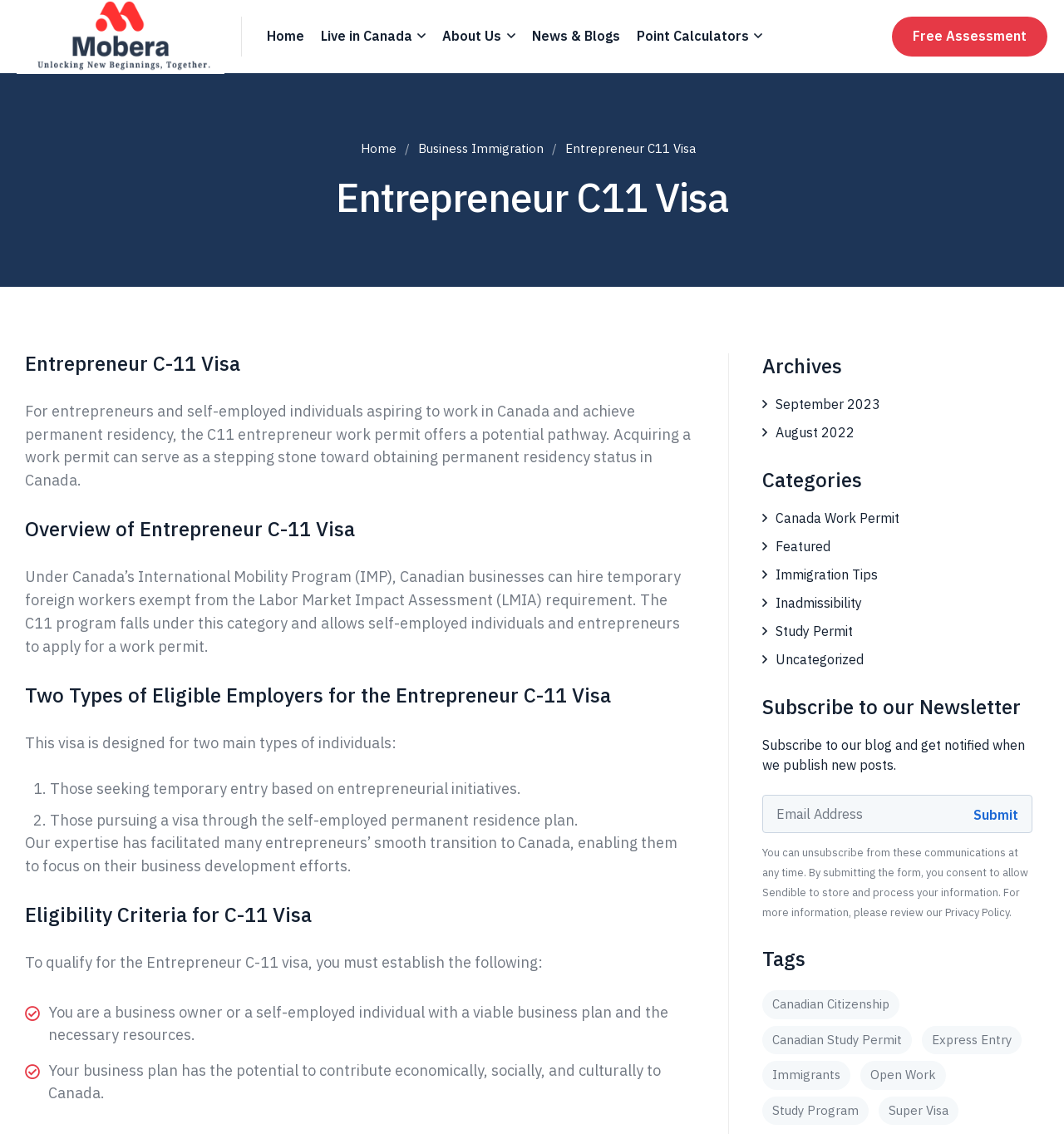Analyze the image and deliver a detailed answer to the question: What can be done on the webpage to stay updated with new posts?

The webpage provides an option to subscribe to the newsletter, which allows users to stay updated with new posts and receive notifications when new content is published.